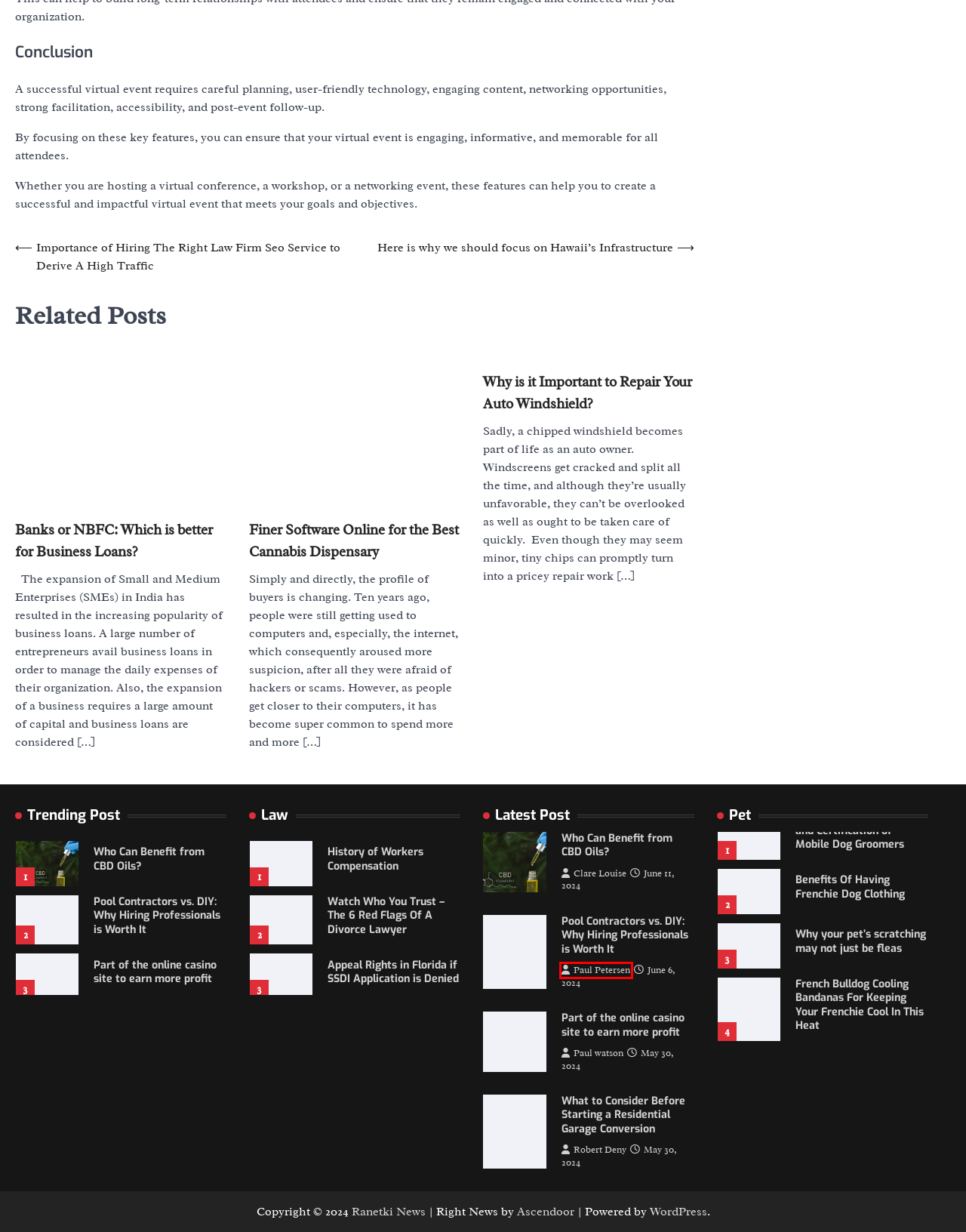You are provided with a screenshot of a webpage highlighting a UI element with a red bounding box. Choose the most suitable webpage description that matches the new page after clicking the element in the bounding box. Here are the candidates:
A. Benefits Of Having Frenchie Dog Clothing - Ranetki News
B. Blog Tool, Publishing Platform, and CMS – WordPress.org
C. Here is why we should focus on Hawaii’s Infrastructure - Ranetki News
D. Importance of Hiring The Right Law Firm Seo Service to Derive A High Traffic - Ranetki News
E. Appeal Rights in Florida if SSDI Application is Denied - Ranetki News
F. Paul Petersen, Author at Ranetki News
G. Watch Who You Trust - The 6 Red Flags Of A Divorce Lawyer - Ranetki News
H. Why is it Important to Repair Your Auto Windshield? - Ranetki News

F